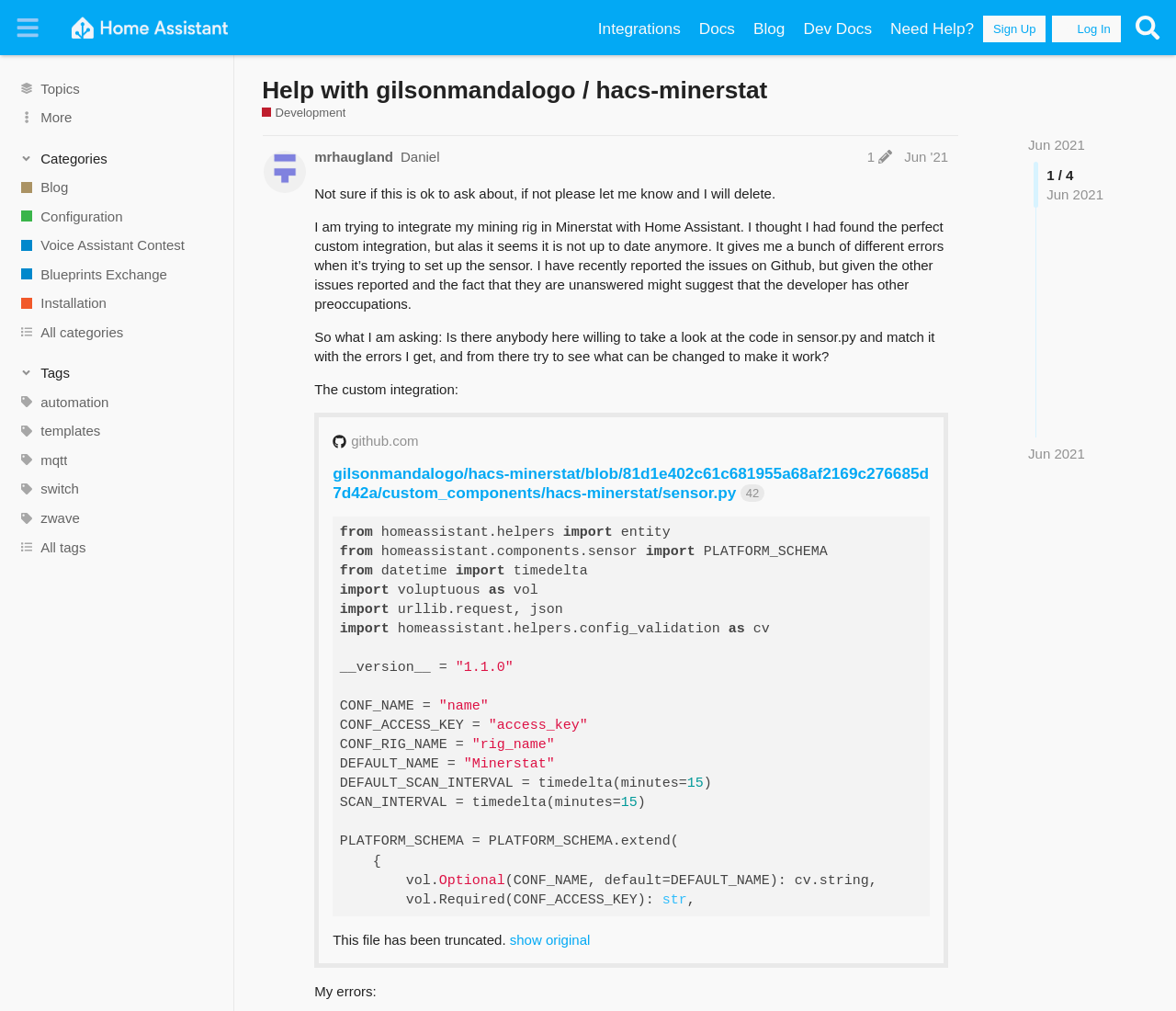Using the provided description alt="Home Assistant Community", find the bounding box coordinates for the UI element. Provide the coordinates in (top-left x, top-left y, bottom-right x, bottom-right y) format, ensuring all values are between 0 and 1.

[0.051, 0.009, 0.203, 0.045]